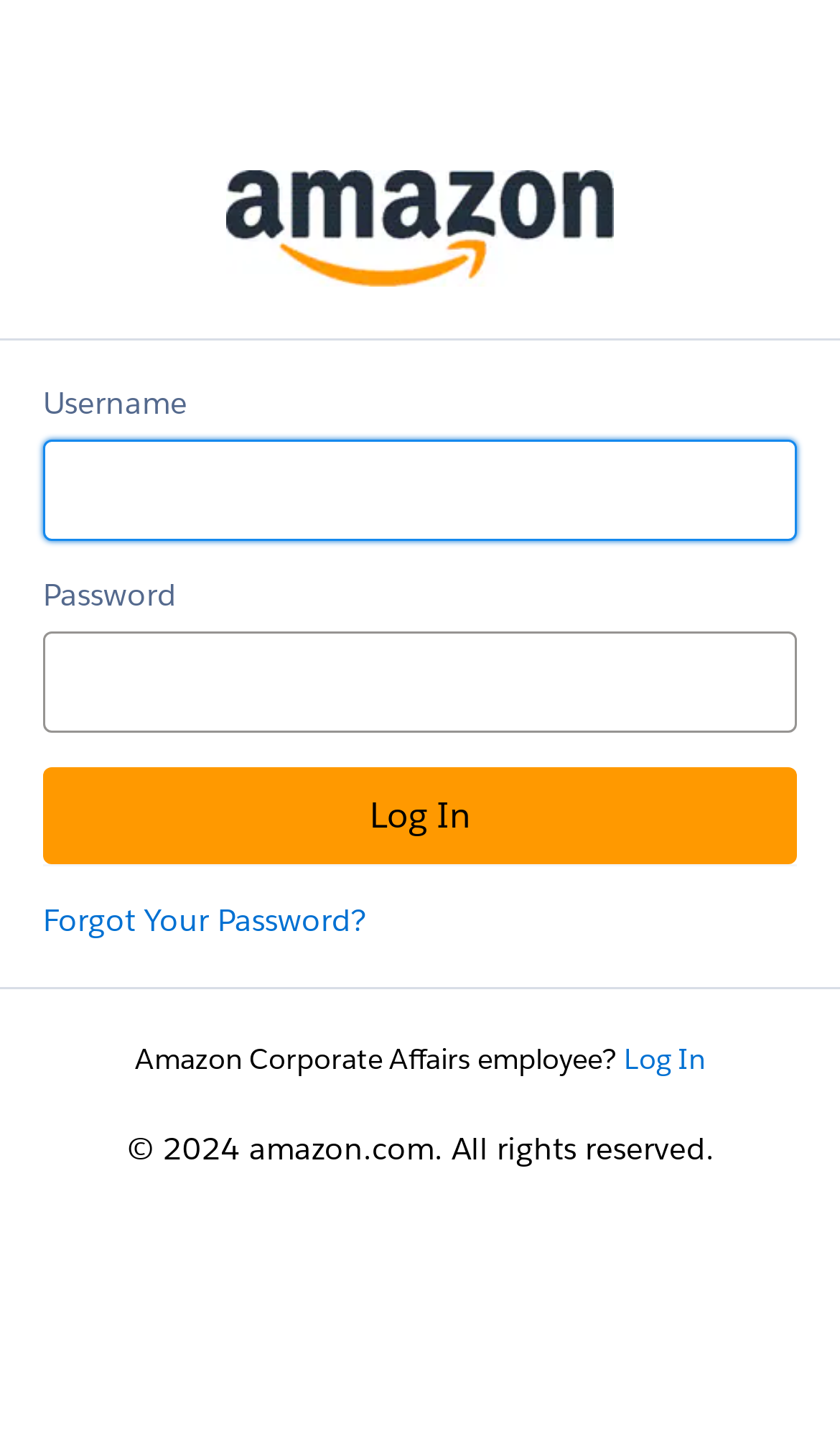Carefully observe the image and respond to the question with a detailed answer:
What is the first input field for?

The first input field is for the username, as indicated by the static text 'Username' above the field.